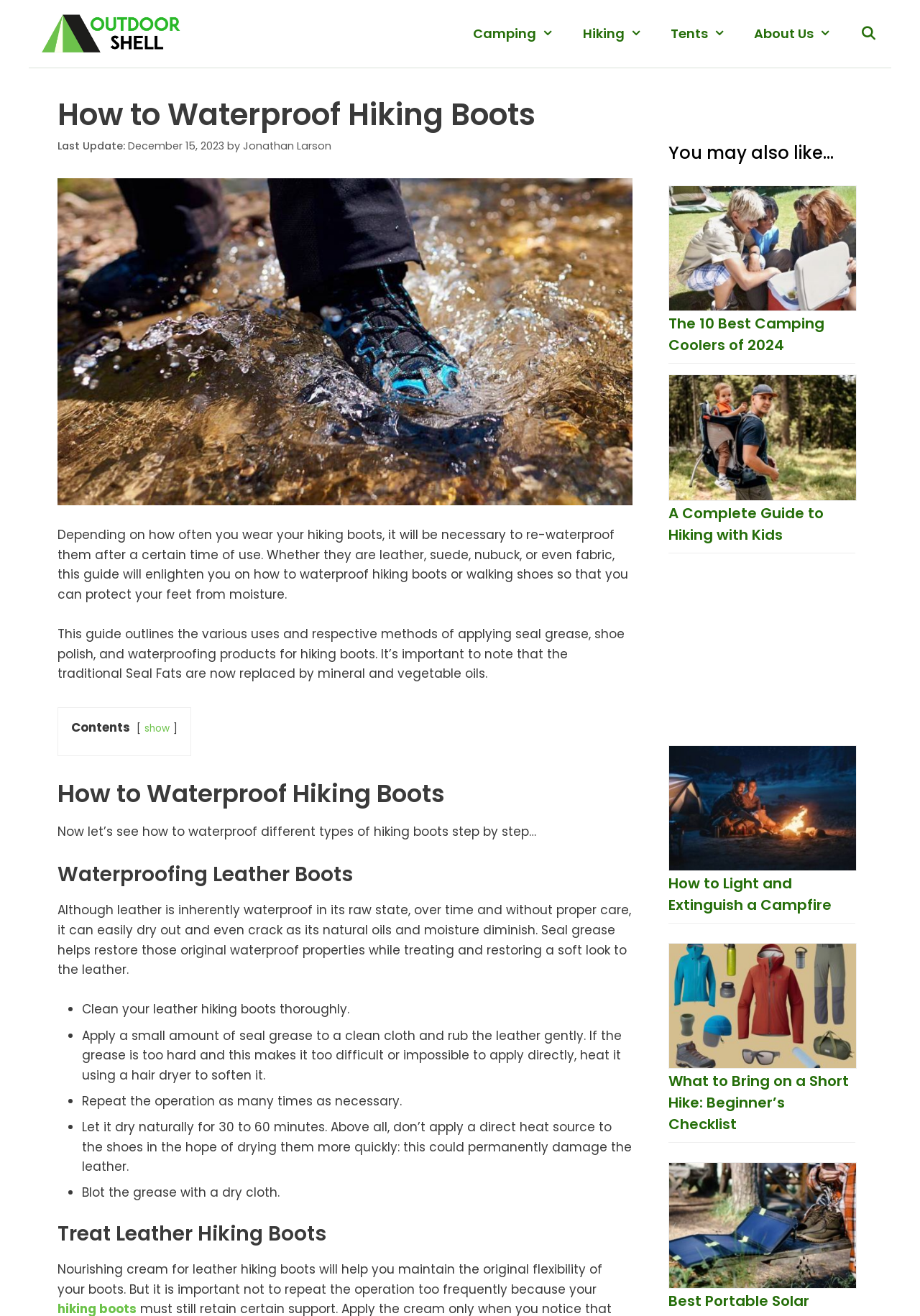Please analyze the image and provide a thorough answer to the question:
What is the purpose of seal grease in waterproofing leather boots?

I found the answer by reading the static text under the heading 'Waterproofing Leather Boots'. The text explains that seal grease helps restore the original waterproof properties of leather boots.